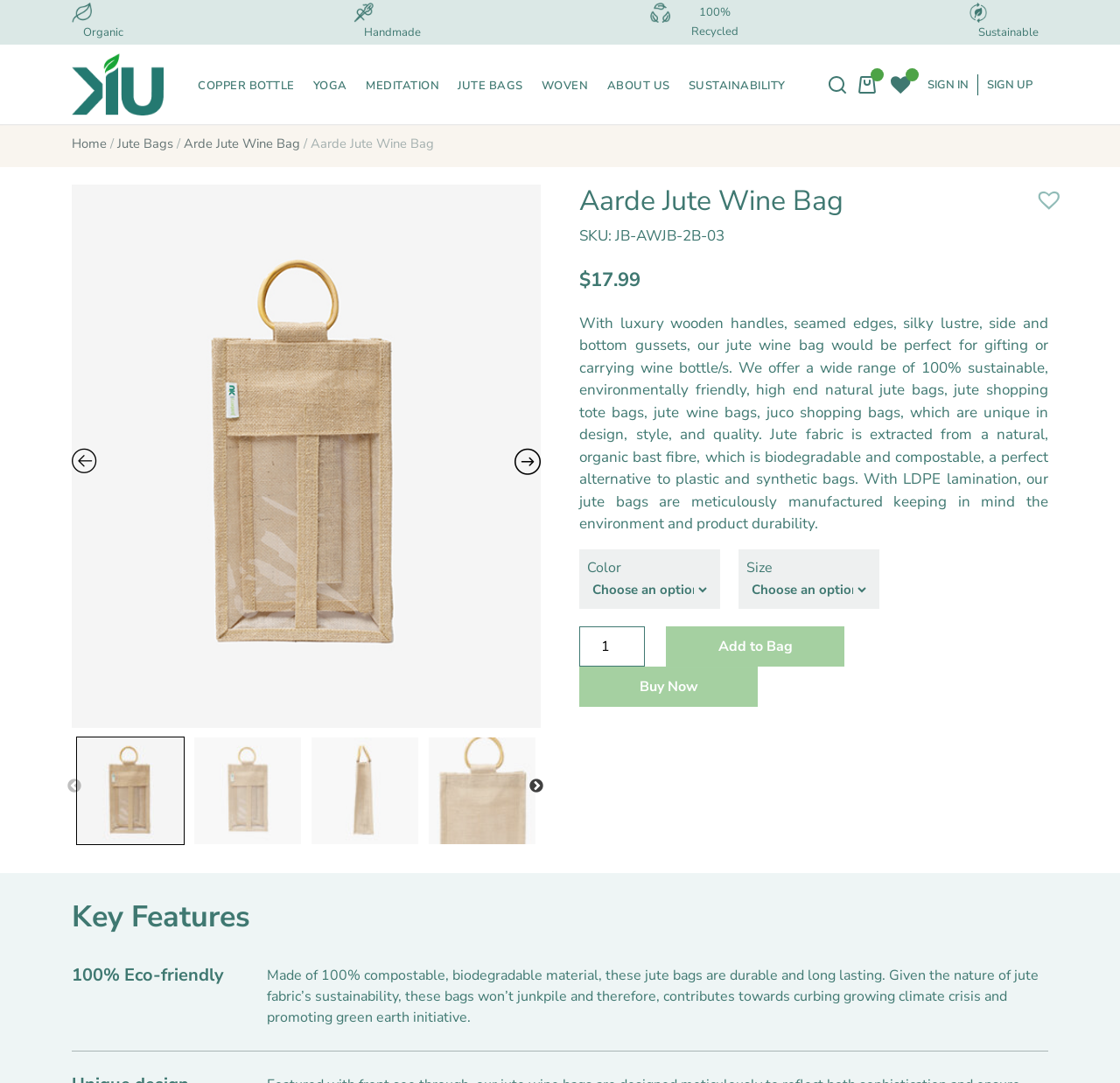Please determine the bounding box coordinates of the element's region to click in order to carry out the following instruction: "Select a color for the product". The coordinates should be four float numbers between 0 and 1, i.e., [left, top, right, bottom].

[0.524, 0.534, 0.634, 0.555]